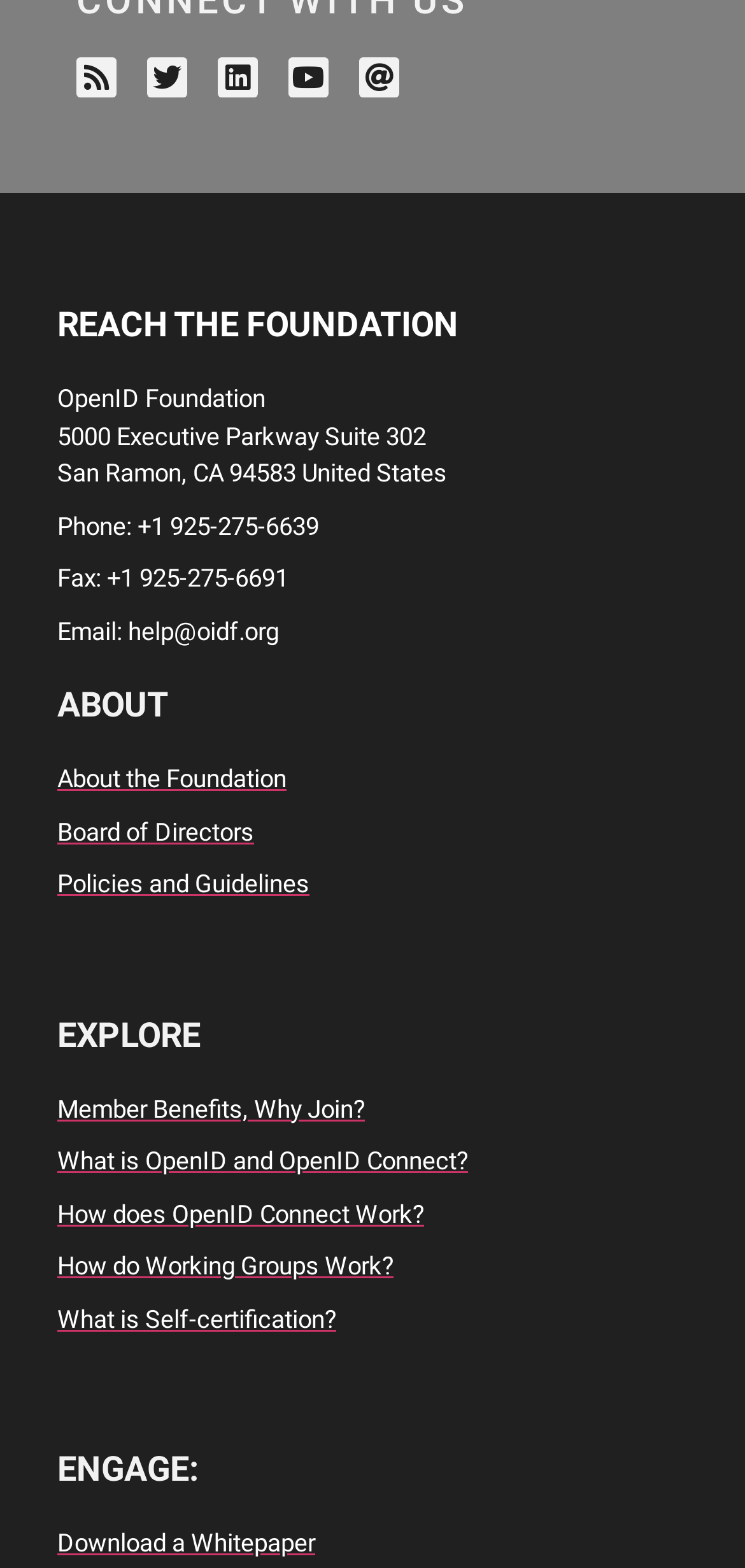Locate the coordinates of the bounding box for the clickable region that fulfills this instruction: "Download a whitepaper about OpenID Connect".

[0.077, 0.973, 0.923, 0.996]